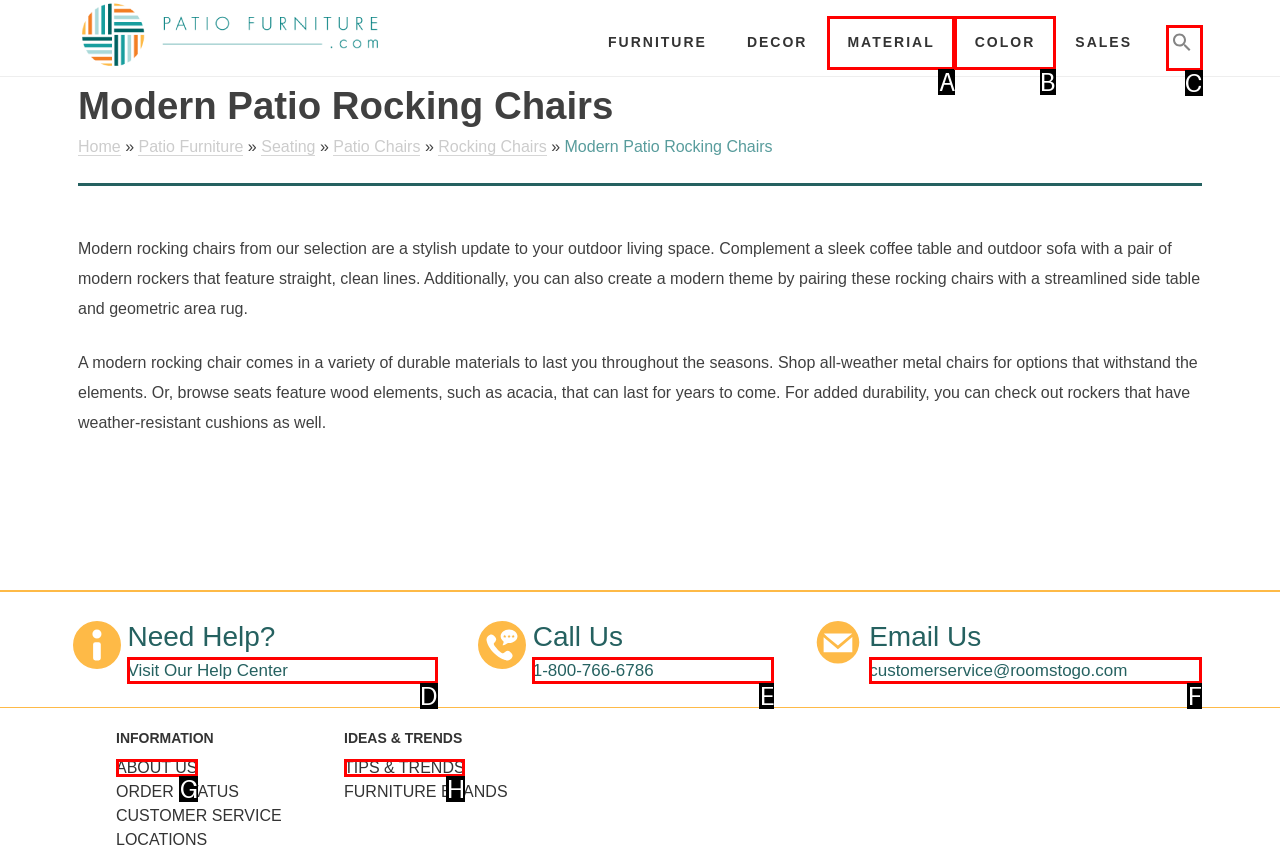Determine which HTML element best suits the description: Wix.com. Reply with the letter of the matching option.

None